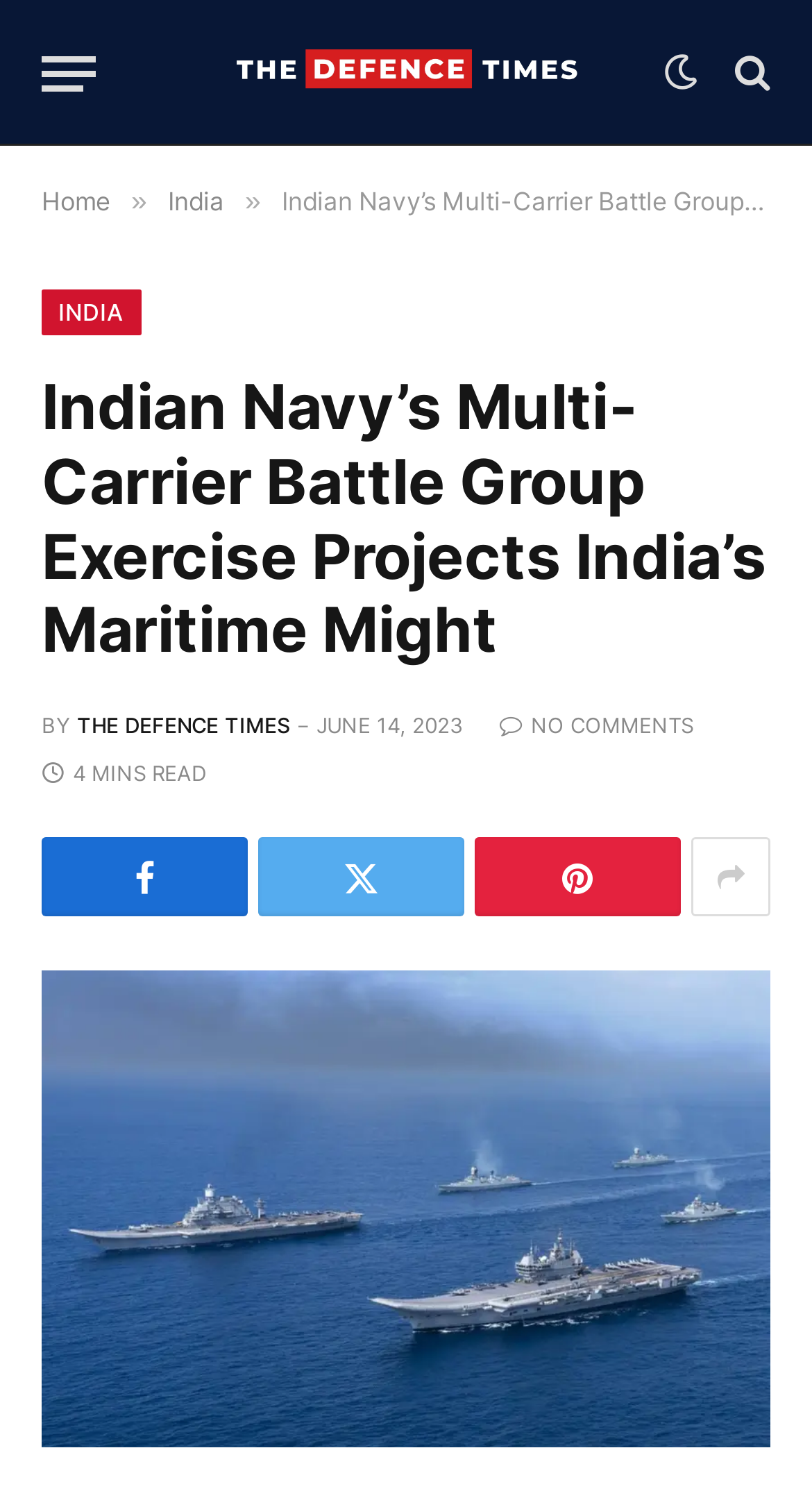Specify the bounding box coordinates for the region that must be clicked to perform the given instruction: "Visit 'The Defence Times' website".

[0.242, 0.0, 0.758, 0.097]